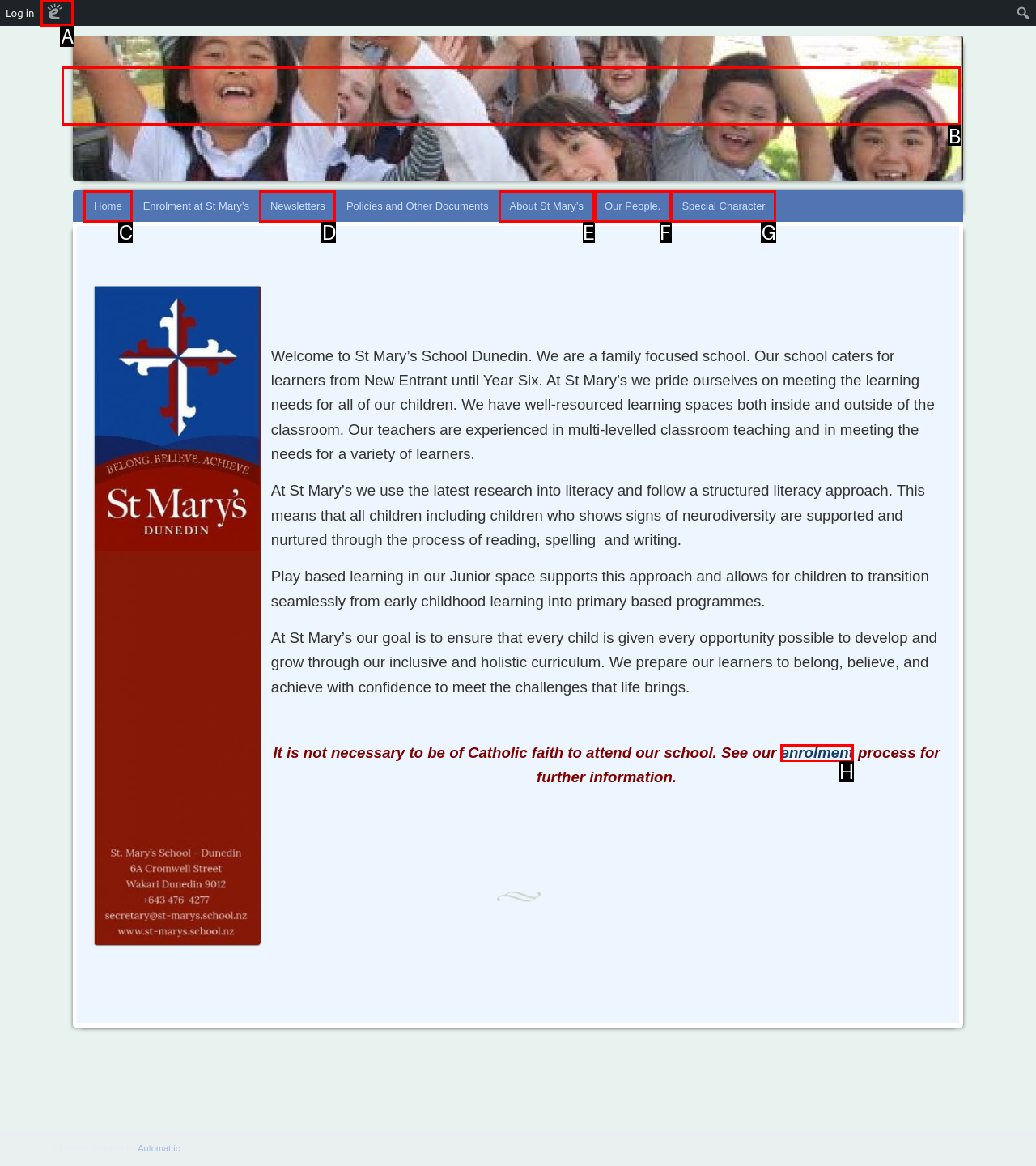Using the given description: St Mary's Kaikorai School Dunedin, identify the HTML element that corresponds best. Answer with the letter of the correct option from the available choices.

B